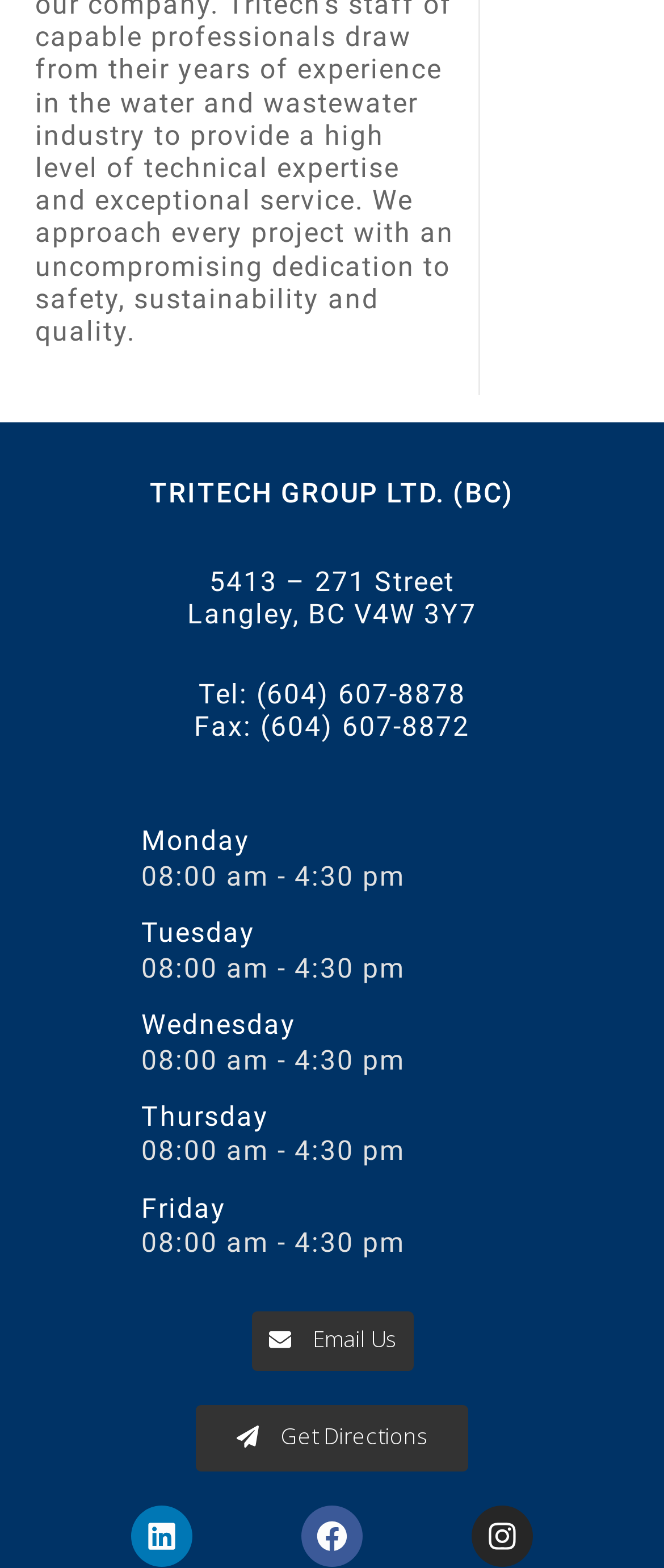How can I contact the company via email?
Carefully analyze the image and provide a detailed answer to the question.

The link to contact the company via email can be found in the link element that reads 'Email Us', which is located near the bottom of the webpage.